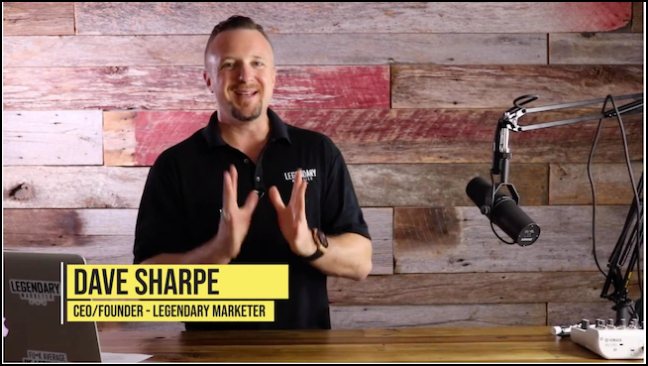What is on the desk?
Provide a detailed and well-explained answer to the question.

On the desk area, there is a laptop with the same branding as the CEO's polo shirt, which implies that he is using it to present his digital marketing strategies or course.